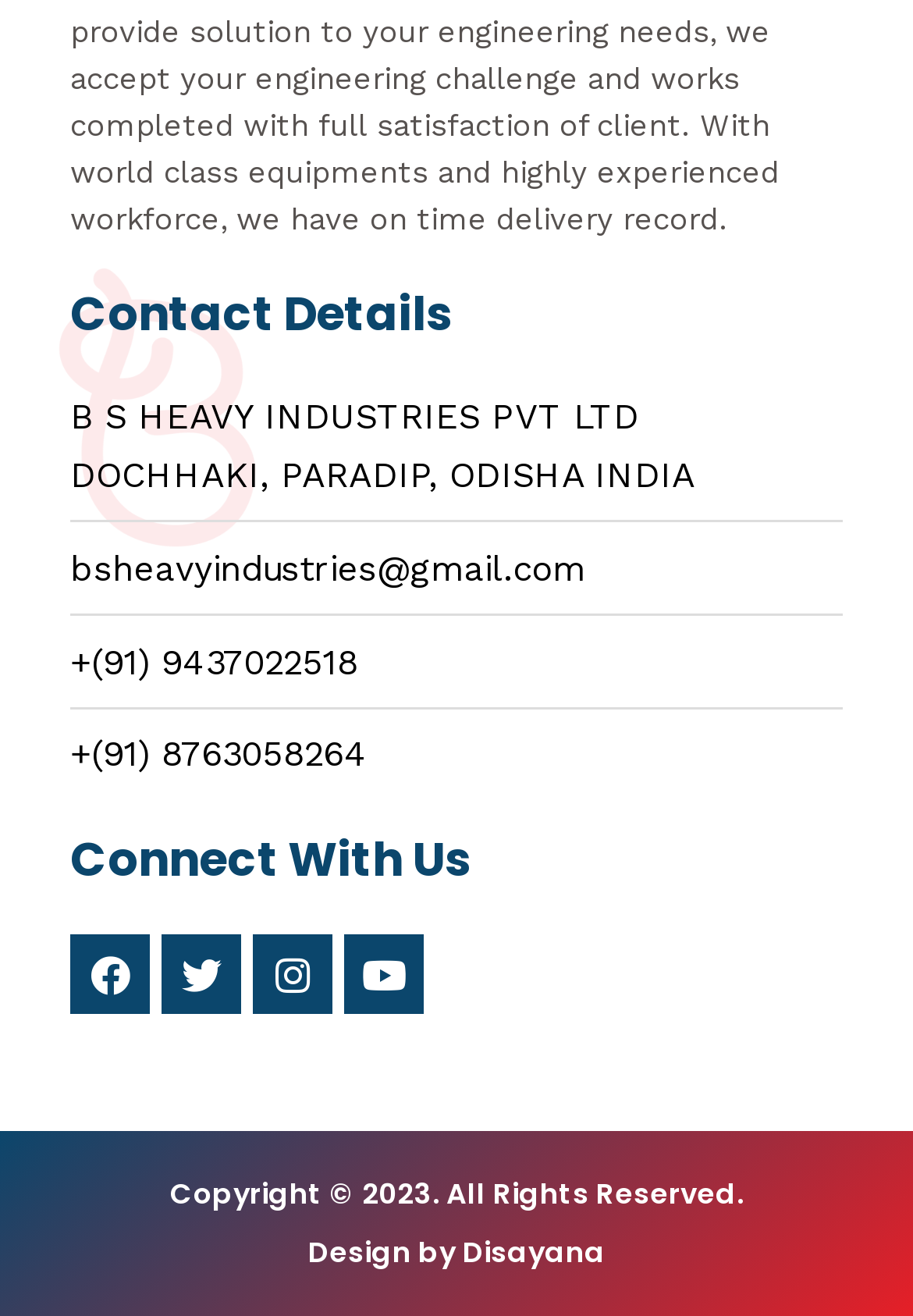What is the email address of the company?
Use the information from the image to give a detailed answer to the question.

The email address can be found in the static text element 'bsheavyindustries@gmail.com' which is located below the company name.